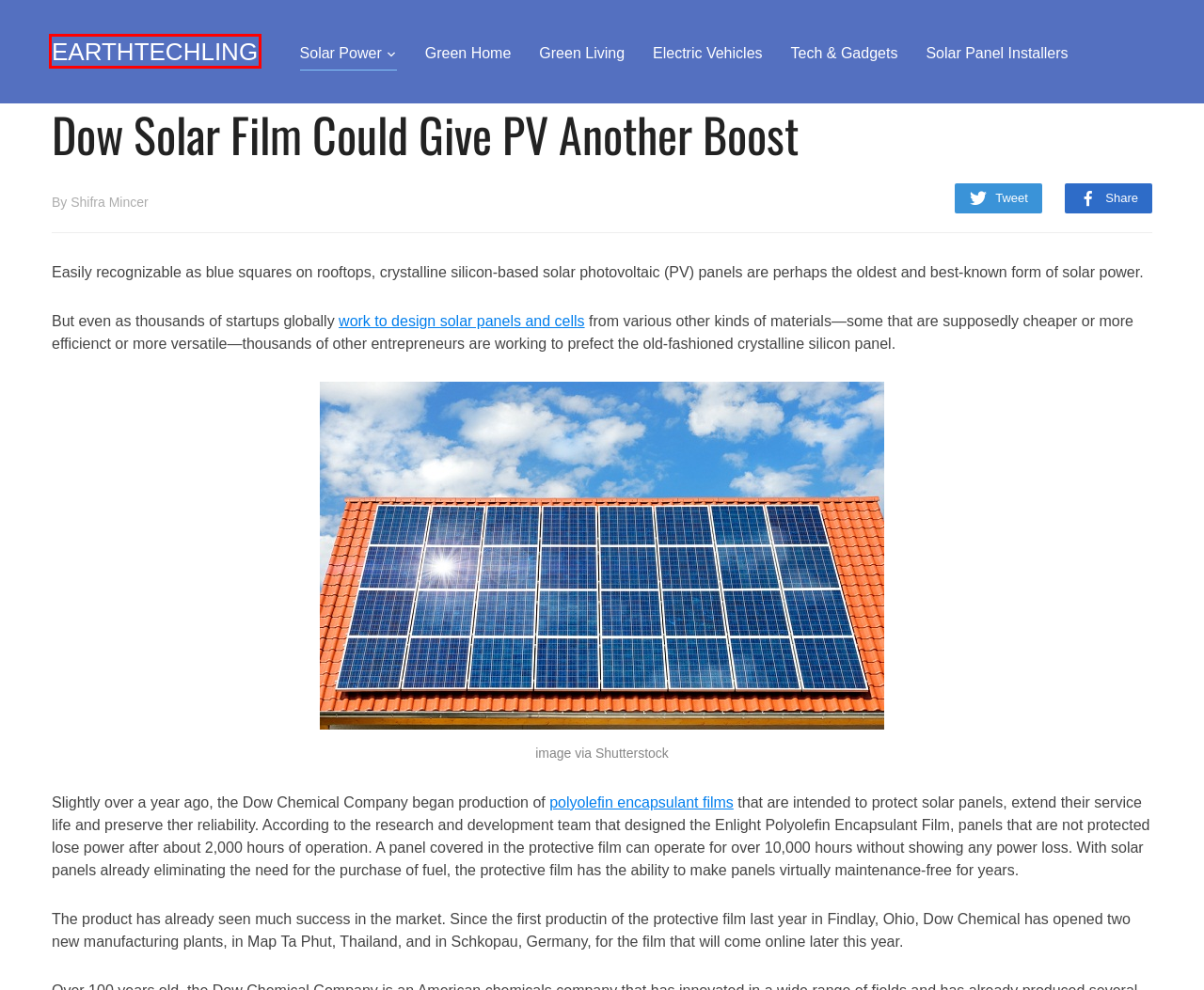Inspect the screenshot of a webpage with a red rectangle bounding box. Identify the webpage description that best corresponds to the new webpage after clicking the element inside the bounding box. Here are the candidates:
A. Best Solar Panel Installation Companies for 2021 | EarthTechling
B. EarthTechling
C. Green Home & Building | EarthTechling
D. Solar Window Breakthrough With Organic PV? | EarthTechling
E. Tech & Gadgets | EarthTechling
F. Solar Power | EarthTechling
G. Green Living | EarthTechling
H. Best Solar Panels to Buy for a Home (2021 Reviews) | EarthTechling

B